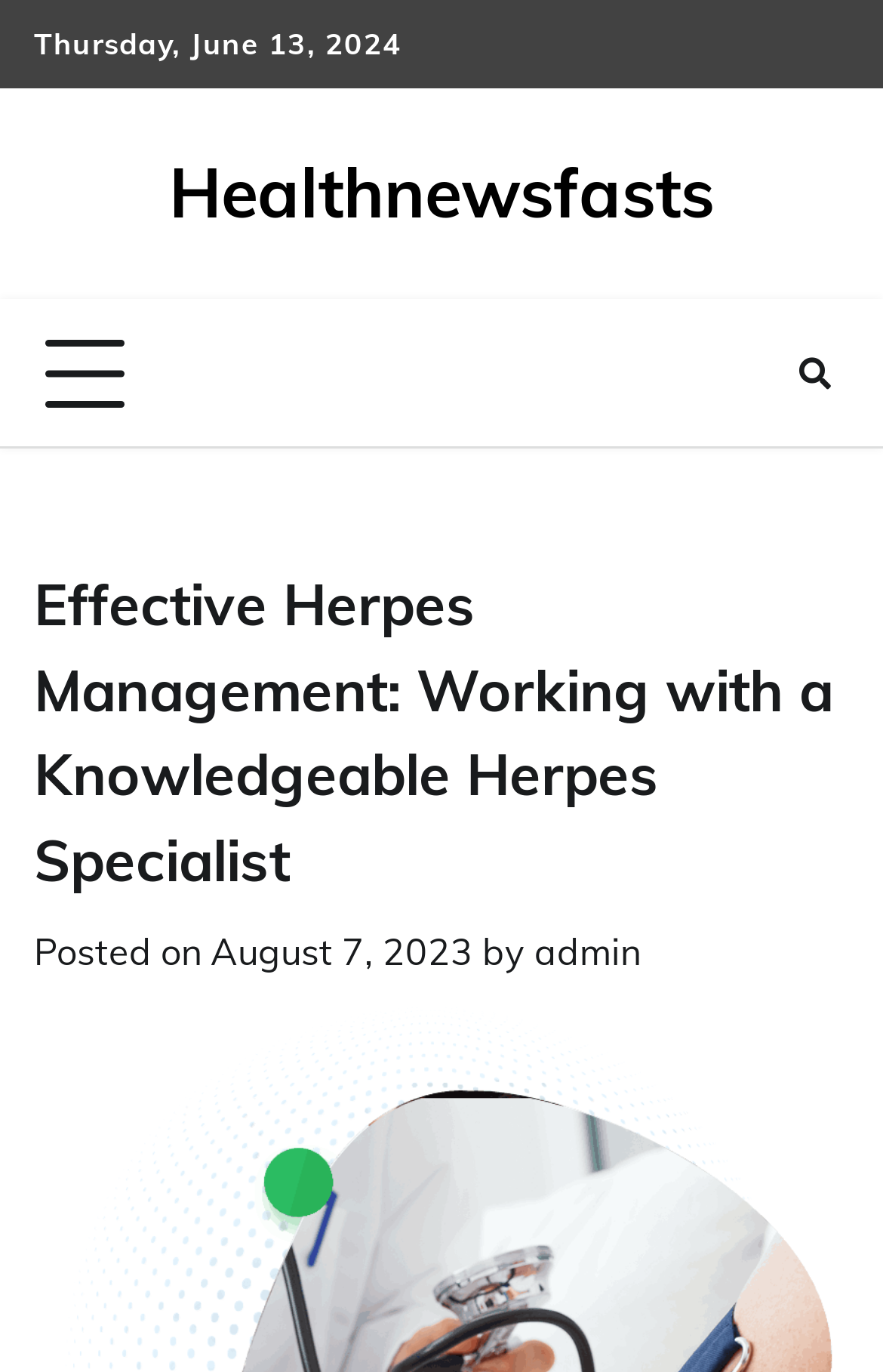Locate the bounding box of the UI element described by: "Healthnewsfasts" in the given webpage screenshot.

[0.191, 0.109, 0.809, 0.172]